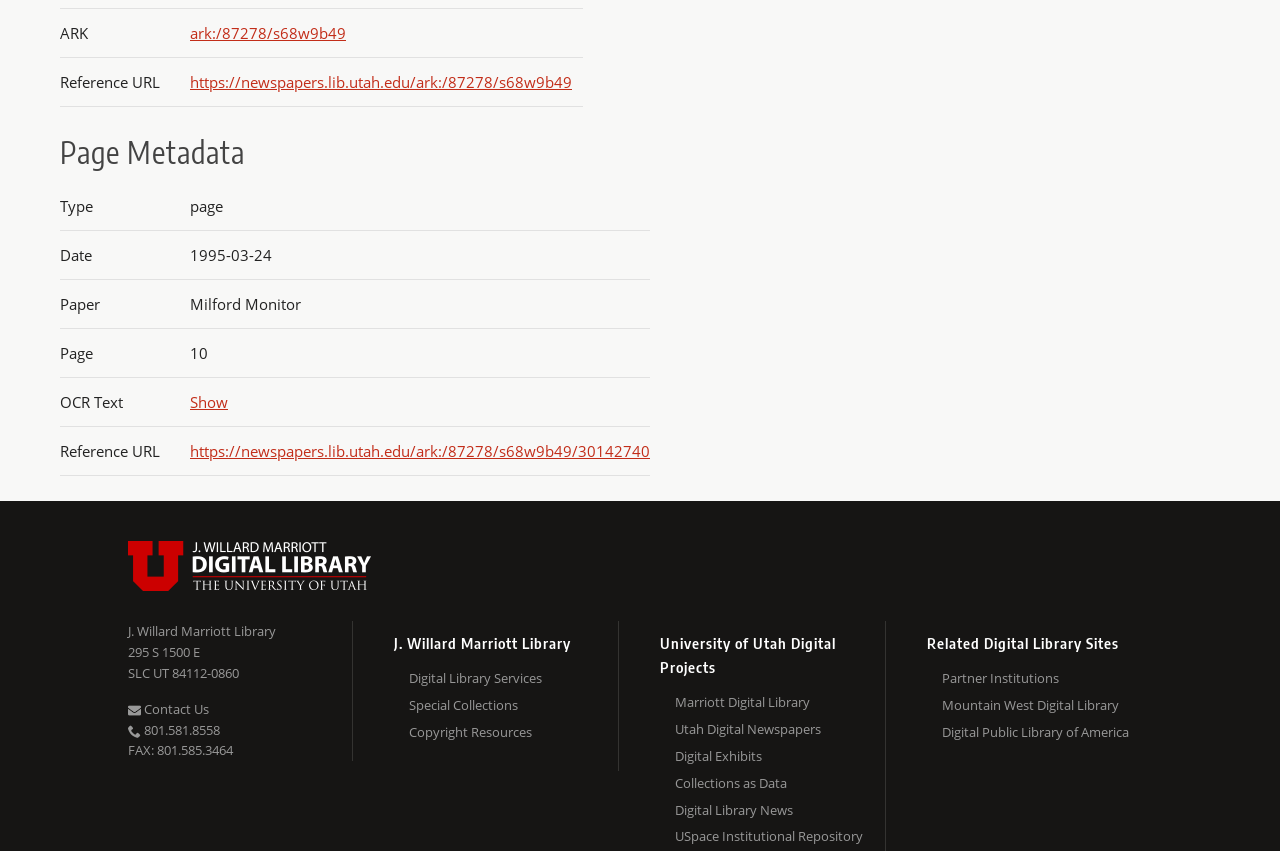Provide a short, one-word or phrase answer to the question below:
How many links are there in the 'University of Utah Digital Projects' section?

6